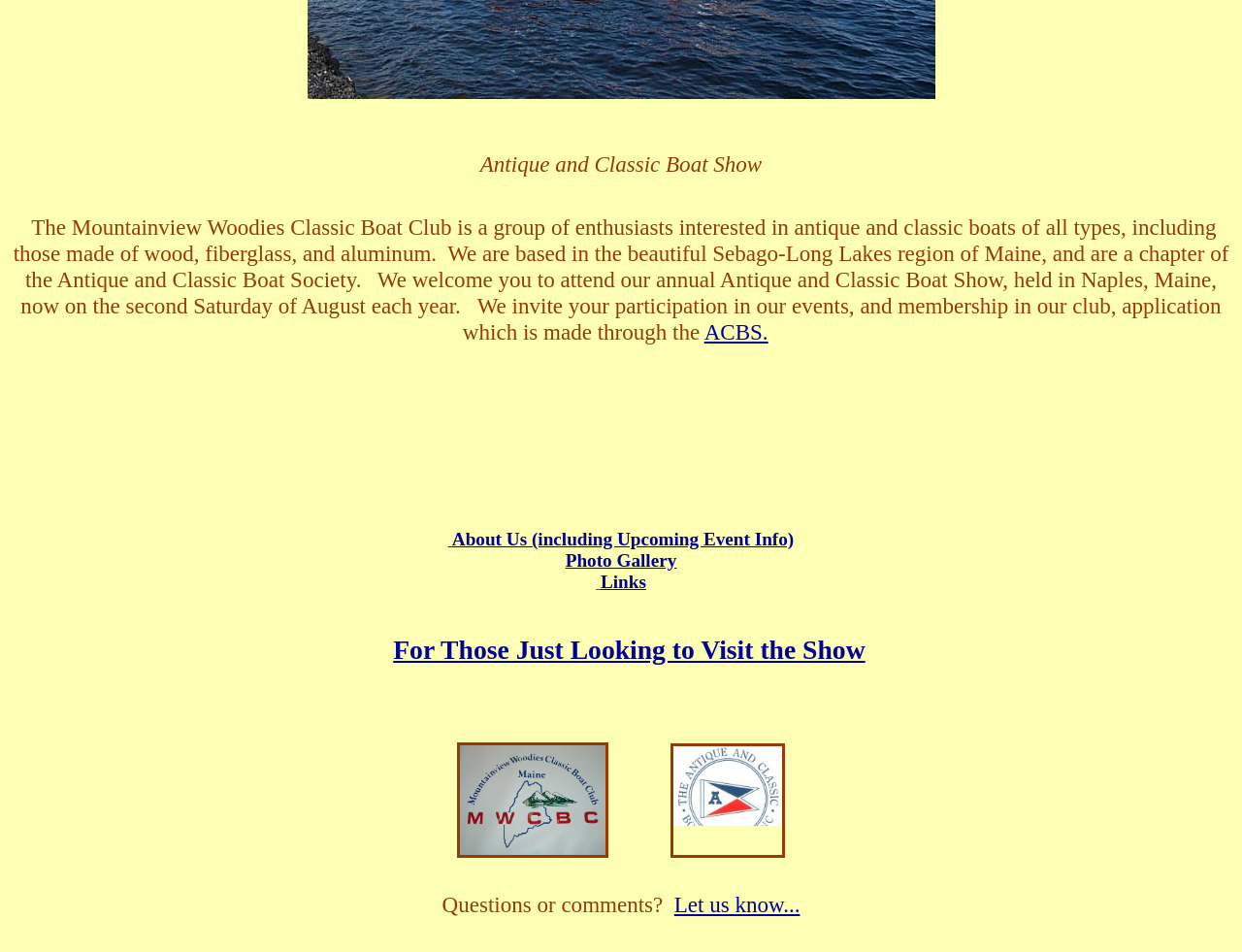Extract the bounding box coordinates of the UI element described by: "ACBS.". The coordinates should include four float numbers ranging from 0 to 1, e.g., [left, top, right, bottom].

[0.567, 0.335, 0.618, 0.362]